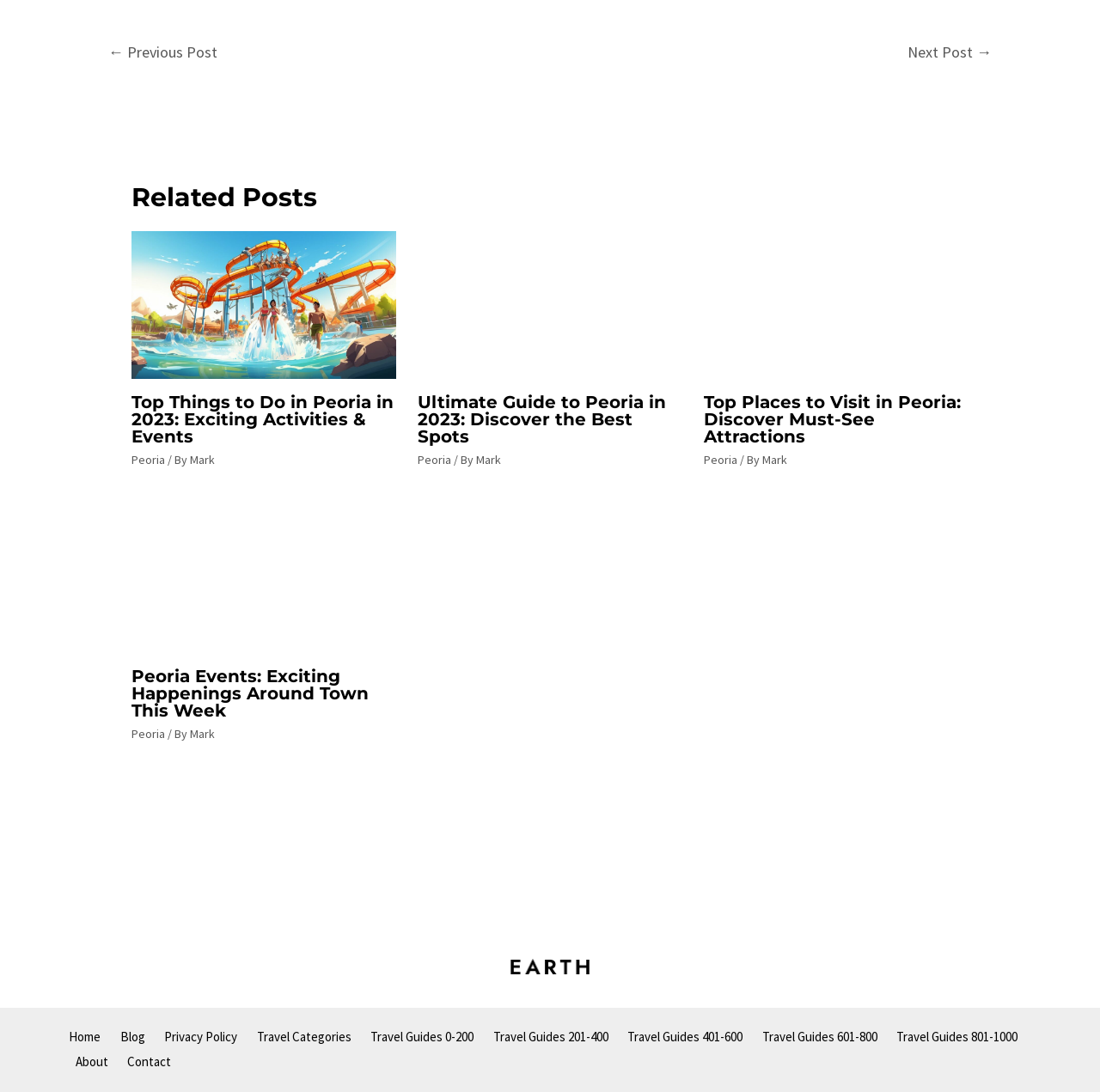Provide the bounding box coordinates of the area you need to click to execute the following instruction: "Click on the '← Previous Post' link".

[0.077, 0.032, 0.219, 0.065]